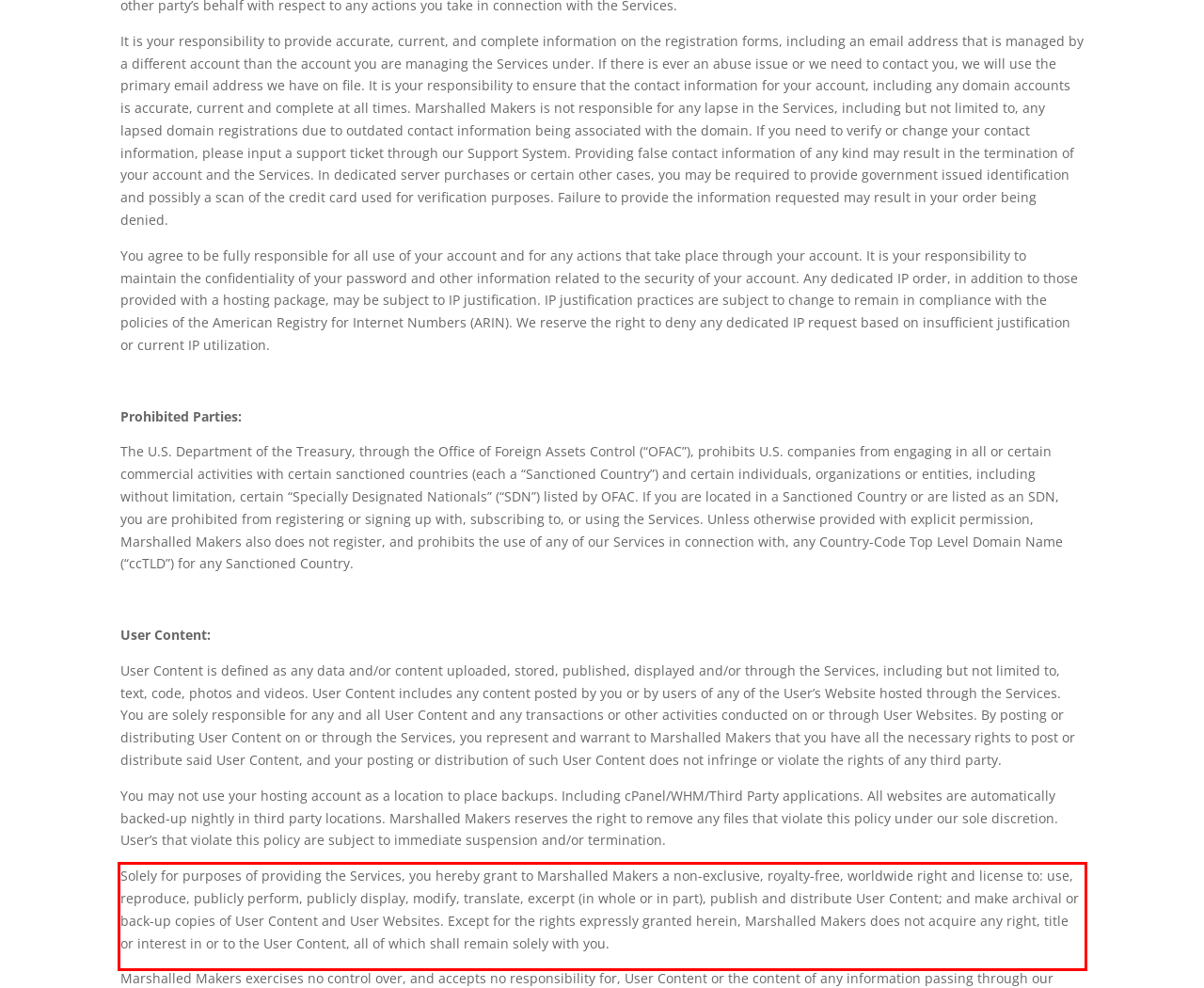Analyze the screenshot of the webpage that features a red bounding box and recognize the text content enclosed within this red bounding box.

Solely for purposes of providing the Services, you hereby grant to Marshalled Makers a non-exclusive, royalty-free, worldwide right and license to: use, reproduce, publicly perform, publicly display, modify, translate, excerpt (in whole or in part), publish and distribute User Content; and make archival or back-up copies of User Content and User Websites. Except for the rights expressly granted herein, Marshalled Makers does not acquire any right, title or interest in or to the User Content, all of which shall remain solely with you.